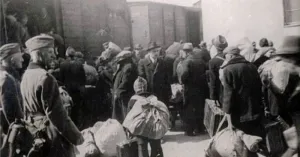What is the mood of the atmosphere in the image?
Analyze the image and provide a thorough answer to the question.

The caption describes the atmosphere as 'heavy with uncertainty and fear', which suggests a somber mood, implying a sense of sadness and seriousness in the scene.